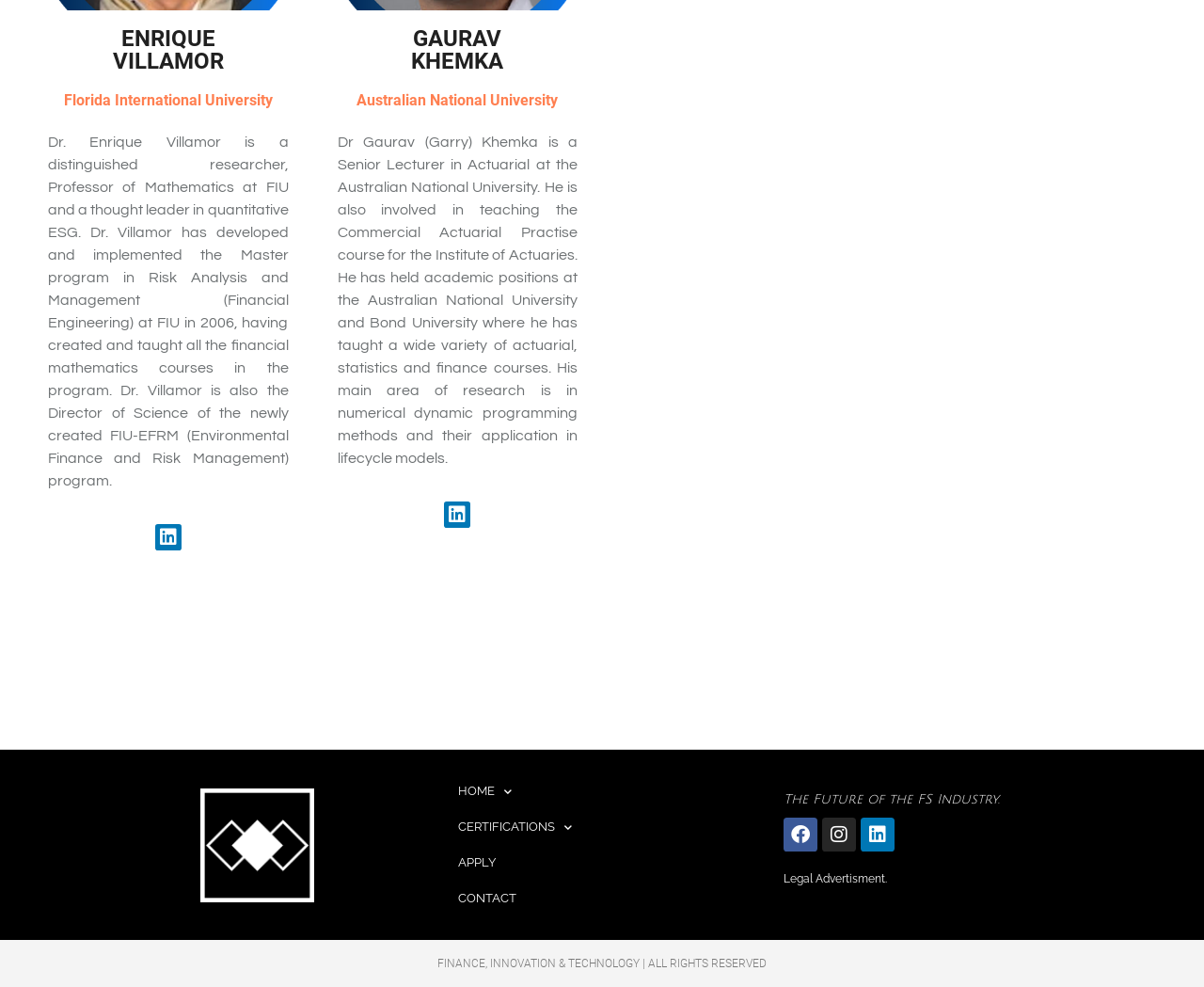Indicate the bounding box coordinates of the clickable region to achieve the following instruction: "View Enrique Villamor's LinkedIn profile."

[0.129, 0.531, 0.151, 0.558]